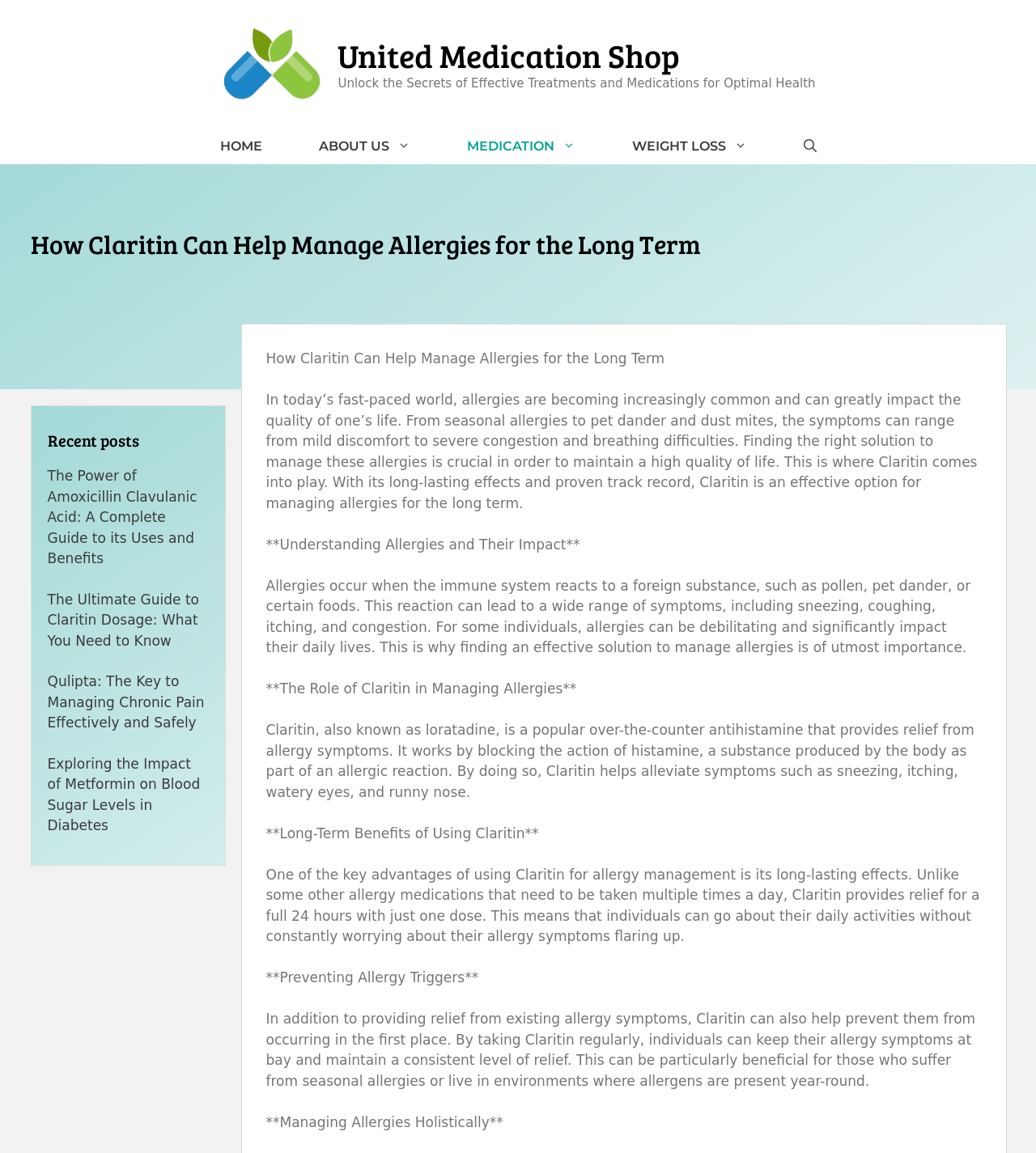Refer to the image and answer the question with as much detail as possible: What is the topic of the main article?

I read the heading element 'How Claritin Can Help Manage Allergies for the Long Term' and the subsequent StaticText elements, which discuss the role of Claritin in managing allergies.